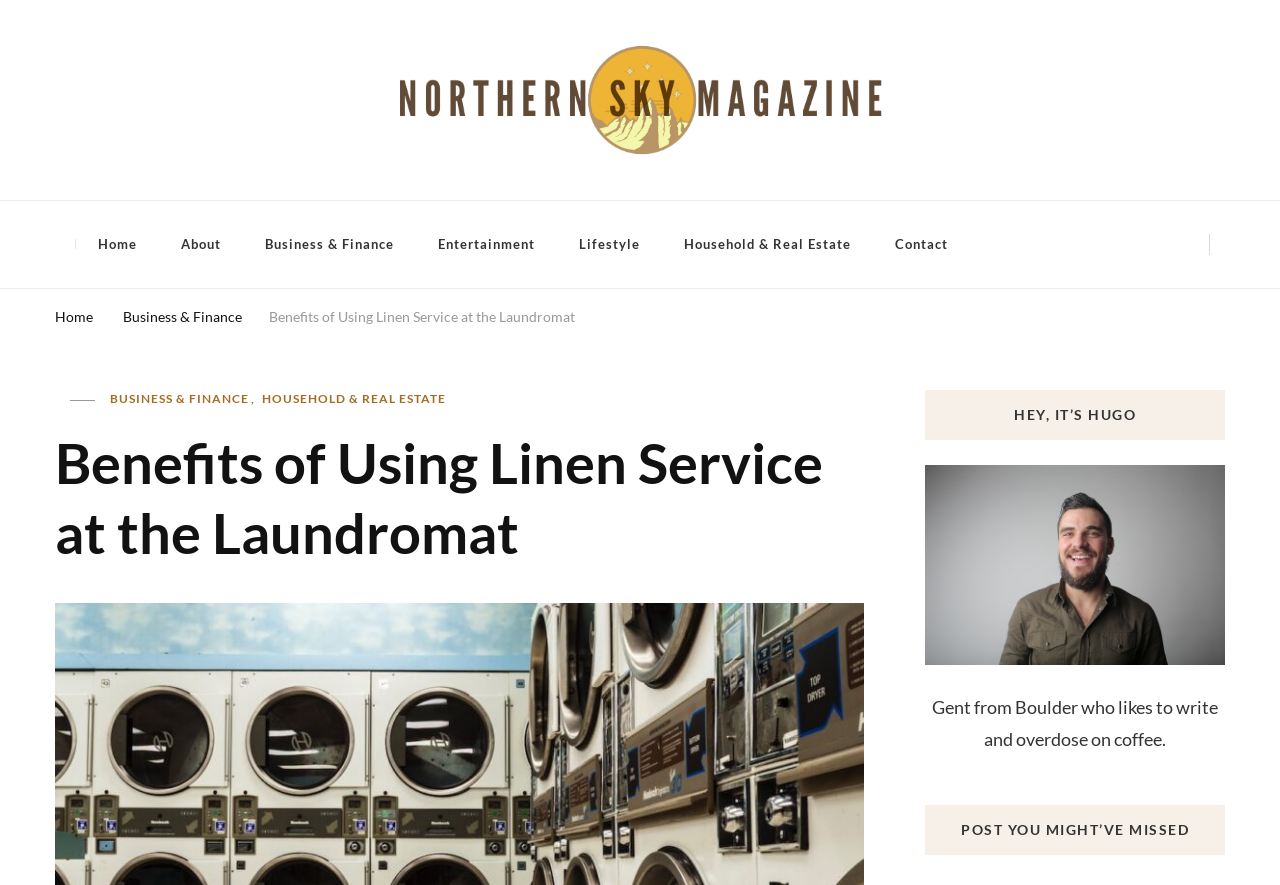Please identify the bounding box coordinates of the element's region that I should click in order to complete the following instruction: "visit Household & Real Estate section". The bounding box coordinates consist of four float numbers between 0 and 1, i.e., [left, top, right, bottom].

[0.205, 0.441, 0.348, 0.461]